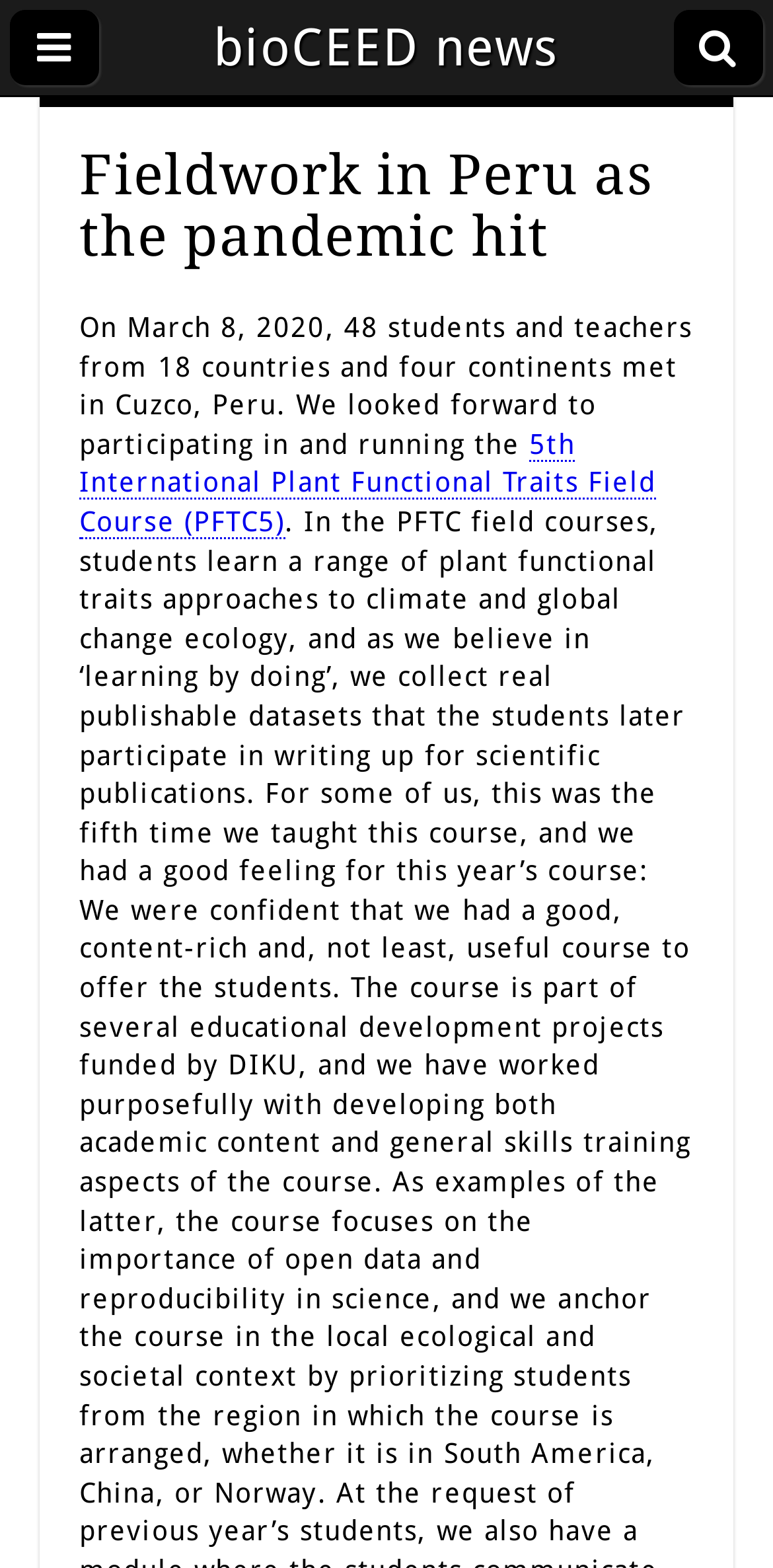Using details from the image, please answer the following question comprehensively:
Where did the meeting take place?

I found the answer by reading the text 'On March 8, 2020, 48 students and teachers from 18 countries and four continents met in Cuzco, Peru.' which indicates that the meeting took place in Cuzco, Peru.